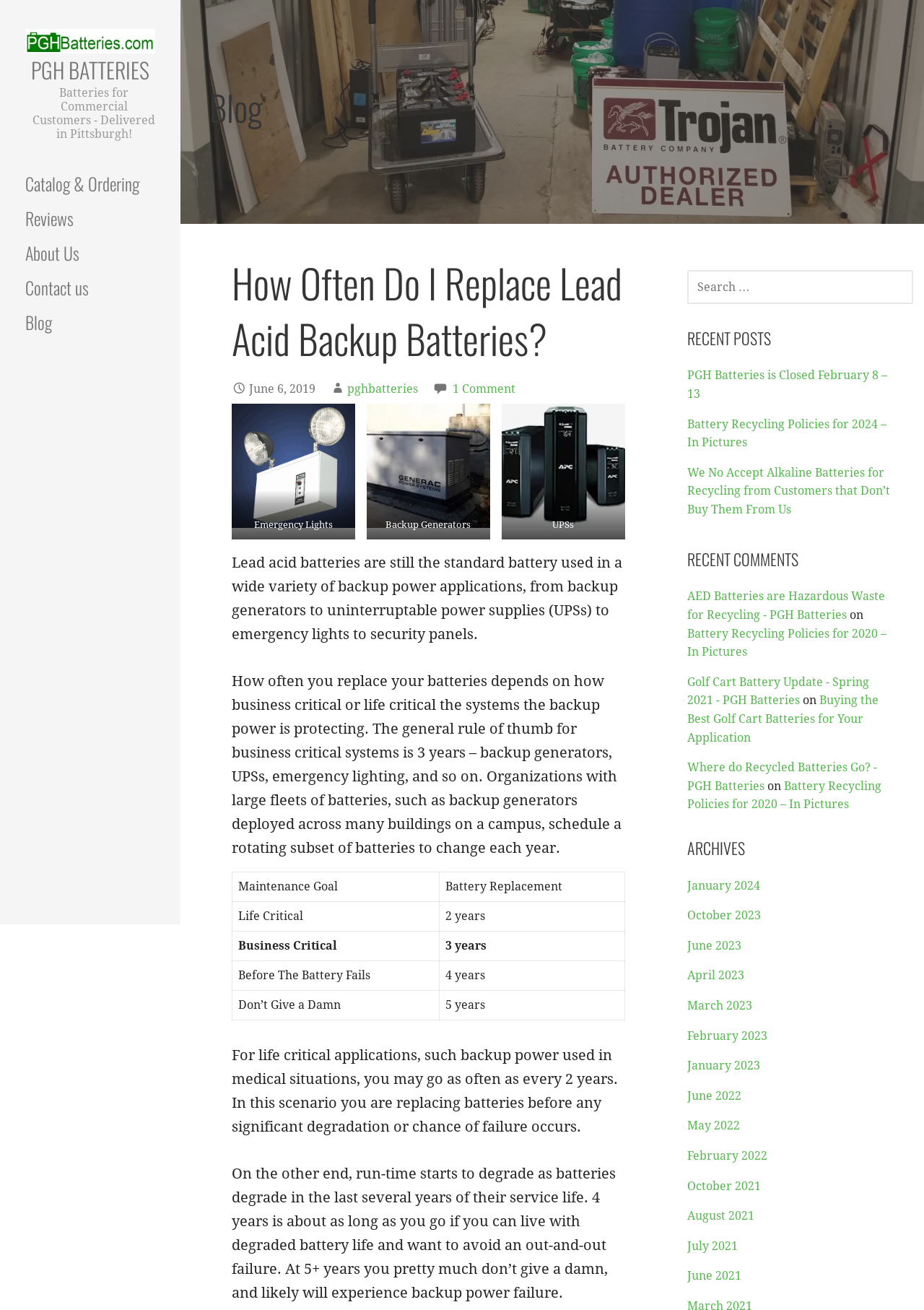Answer the question in one word or a short phrase:
What is the company name?

PGH Batteries